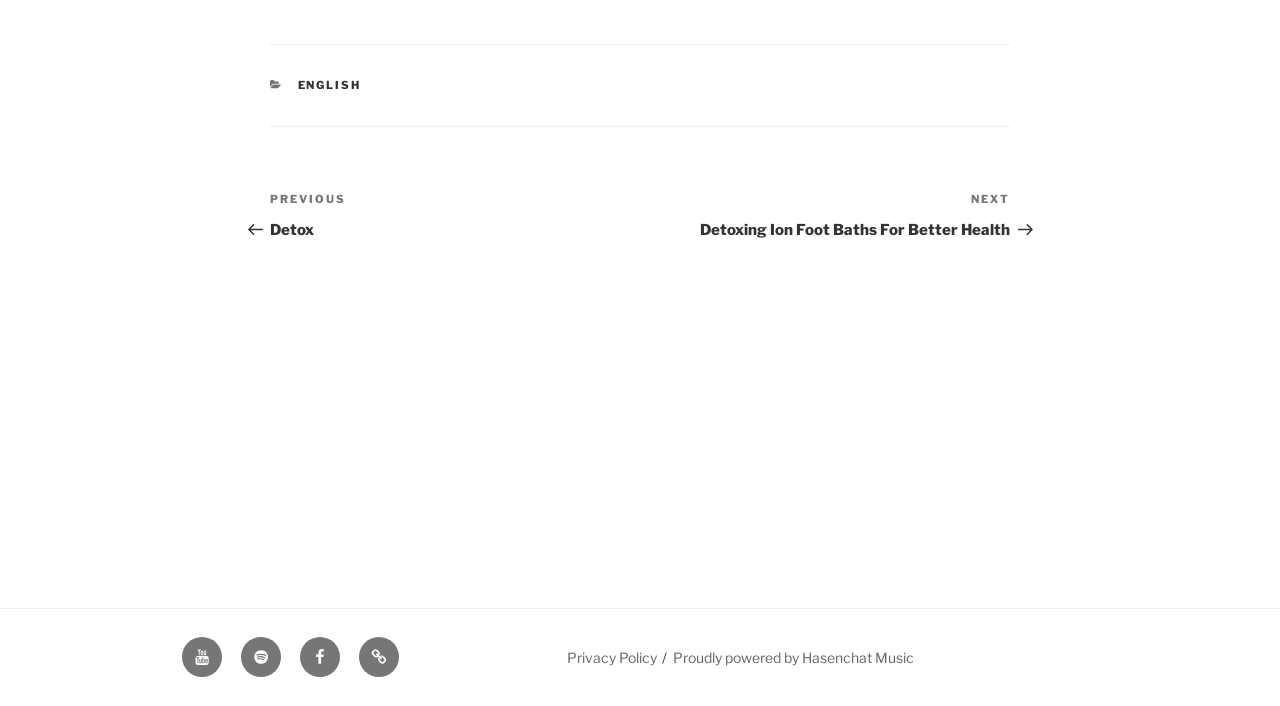Give a short answer to this question using one word or a phrase:
What is the last link in the footer section?

Proudly powered by Hasenchat Music